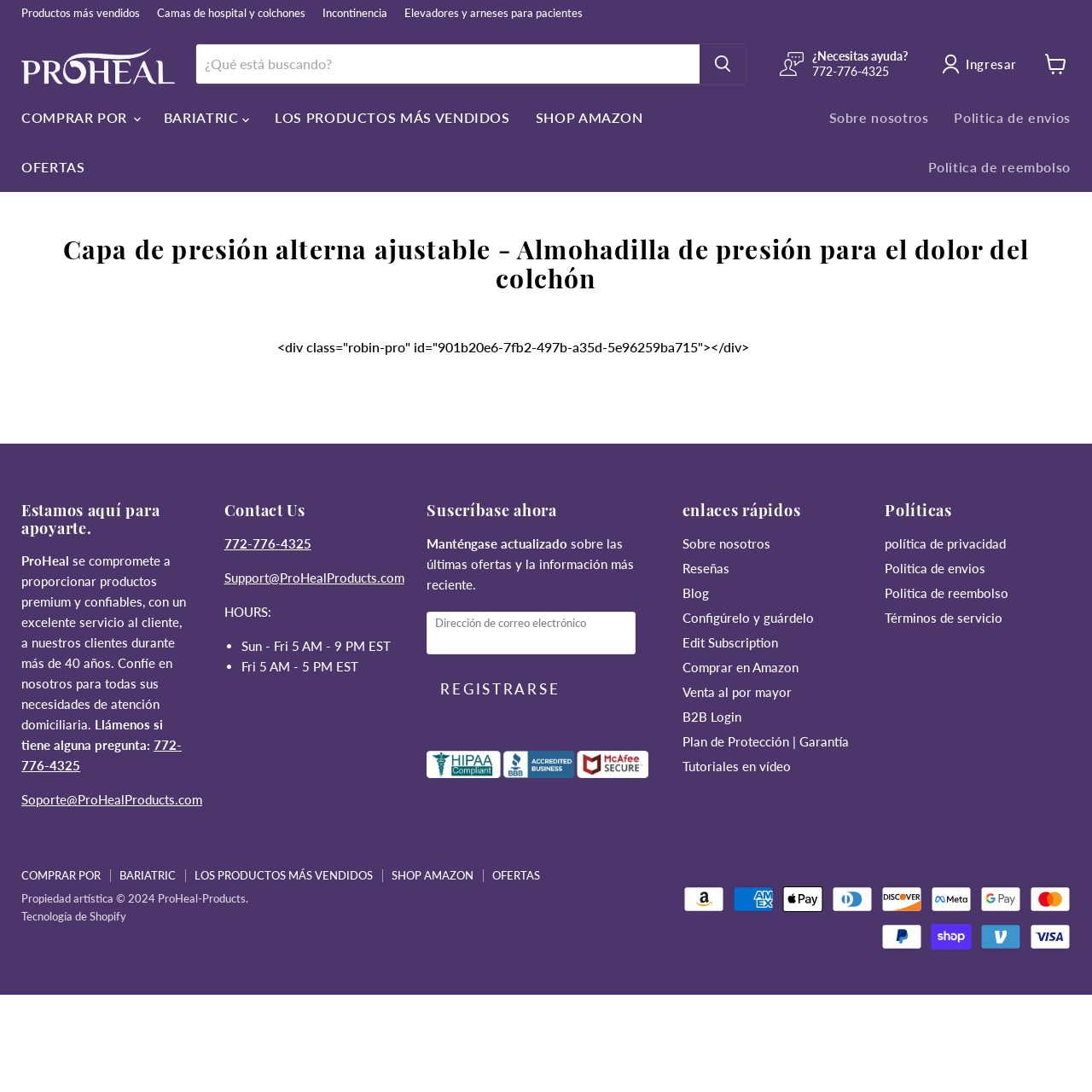From the element description: "our network", extract the bounding box coordinates of the UI element. The coordinates should be expressed as four float numbers between 0 and 1, in the order [left, top, right, bottom].

None